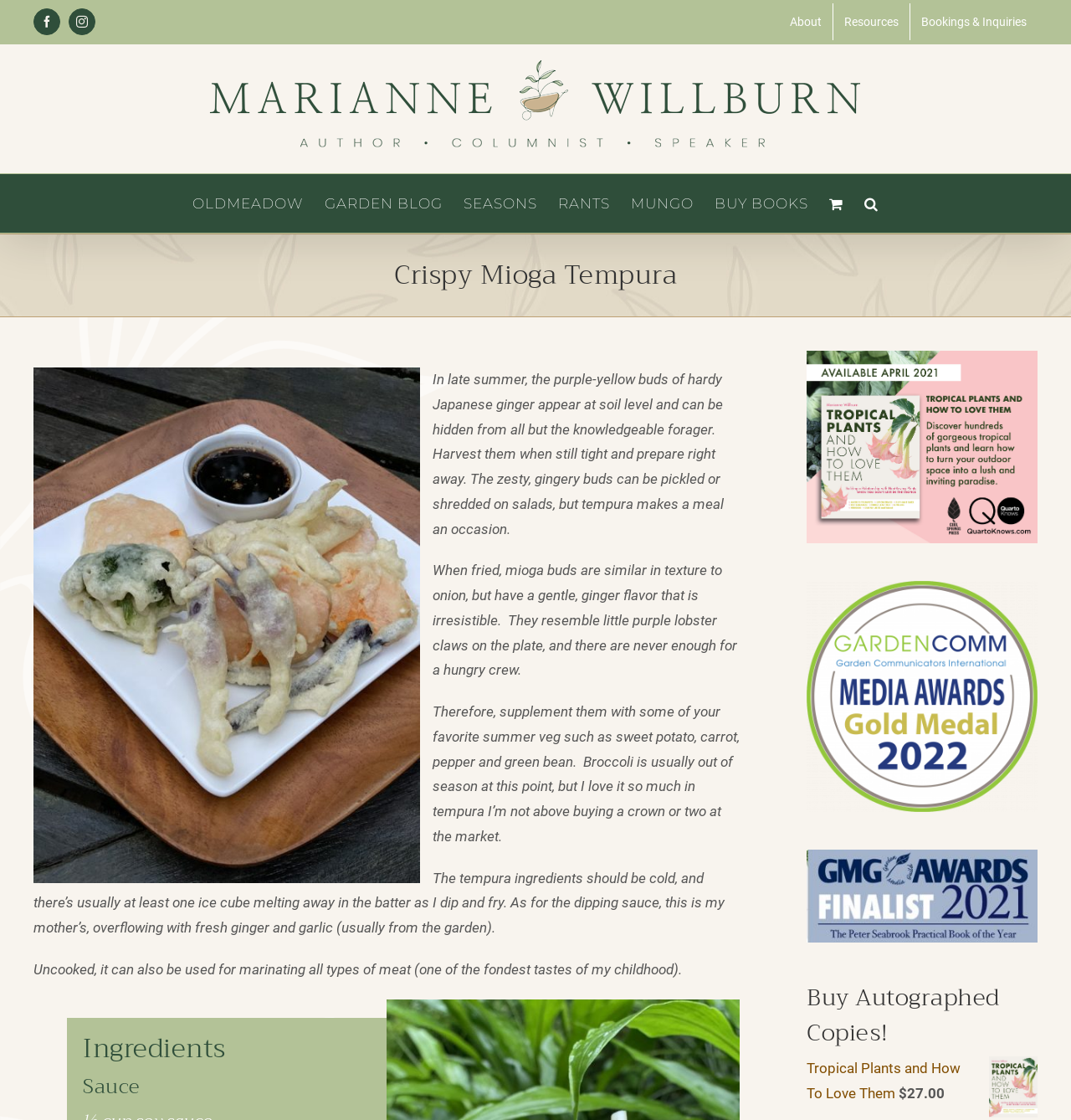Indicate the bounding box coordinates of the clickable region to achieve the following instruction: "Click the Facebook link."

[0.031, 0.007, 0.056, 0.031]